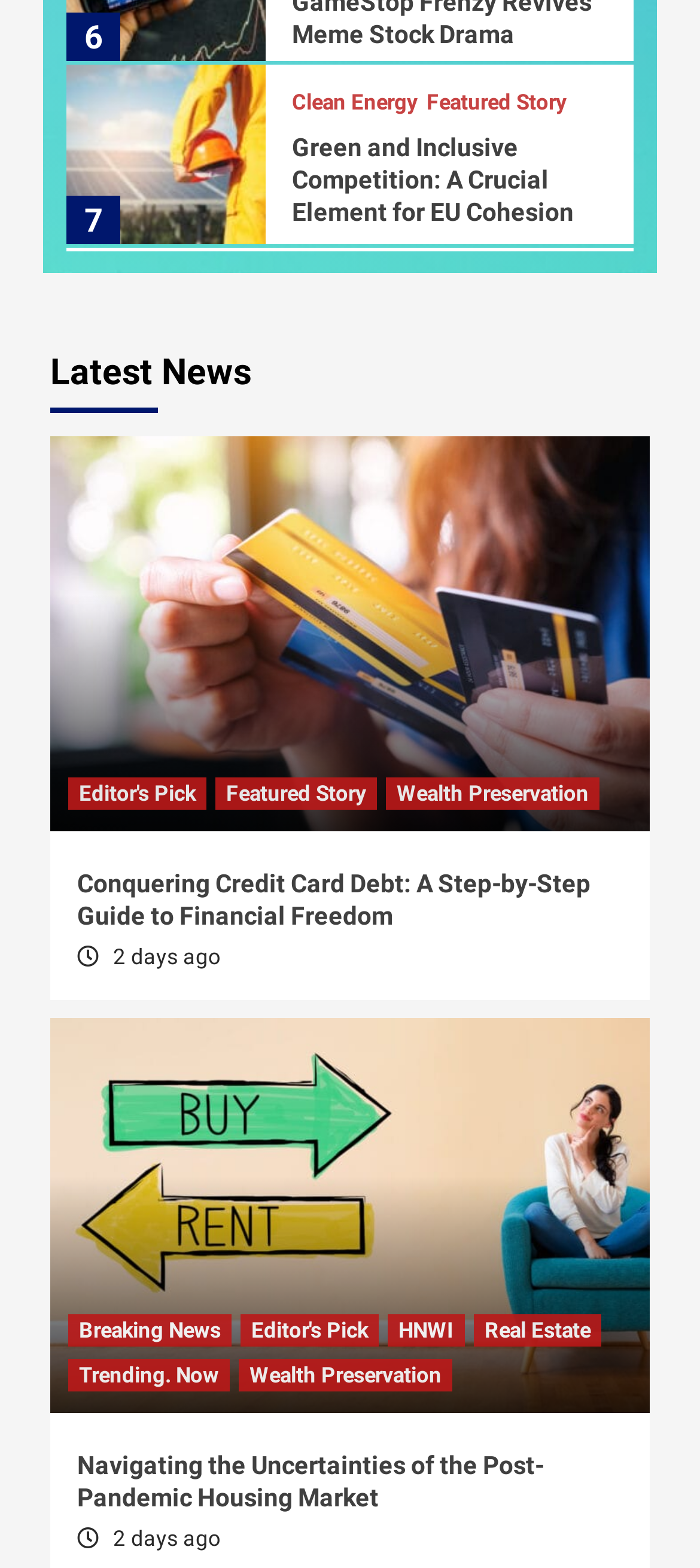What is the category of the article 'Conquering Credit Card Debt: A Step-by-Step Guide to Financial Freedom'?
Refer to the image and respond with a one-word or short-phrase answer.

Wealth Preservation